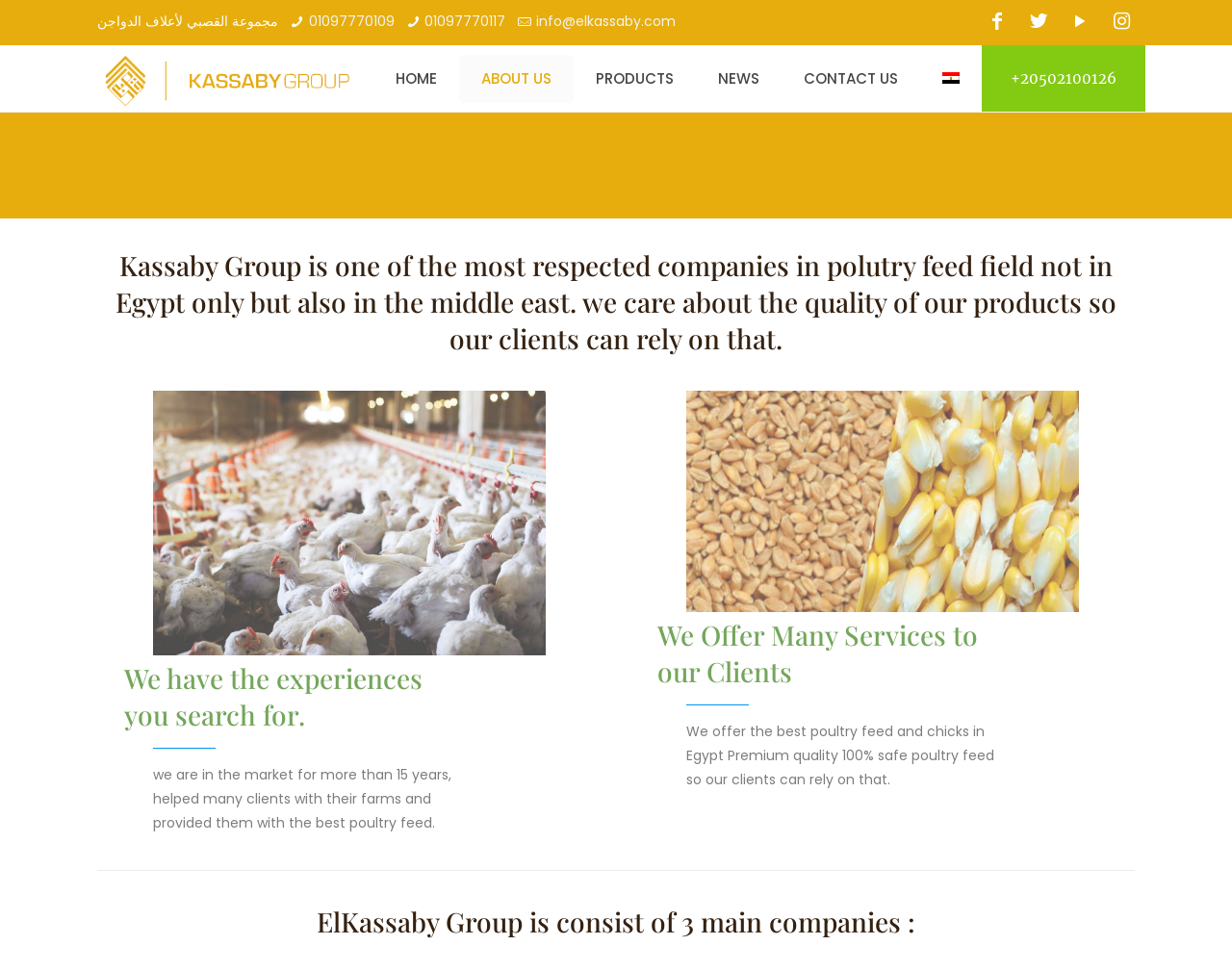Using the webpage screenshot, find the UI element described by +20502100126. Provide the bounding box coordinates in the format (top-left x, top-left y, bottom-right x, bottom-right y), ensuring all values are floating point numbers between 0 and 1.

[0.797, 0.047, 0.93, 0.115]